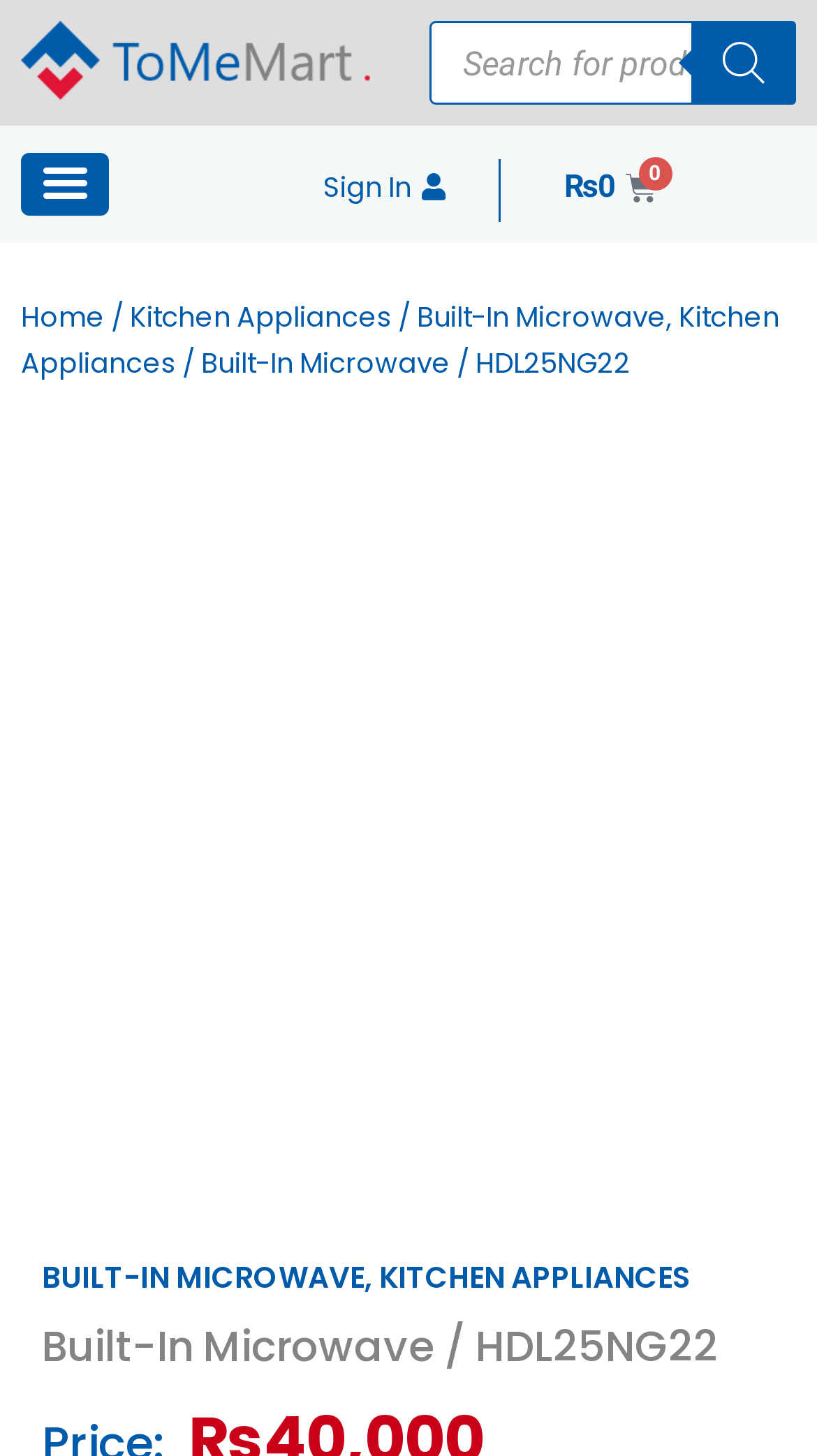Using the information in the image, give a comprehensive answer to the question: 
What is the type of appliance?

The type of appliance can be inferred from the product name 'Built-In Microwave HDL25NG22' and the breadcrumb navigation link 'Kitchen Appliances', indicating that the product is a microwave oven.